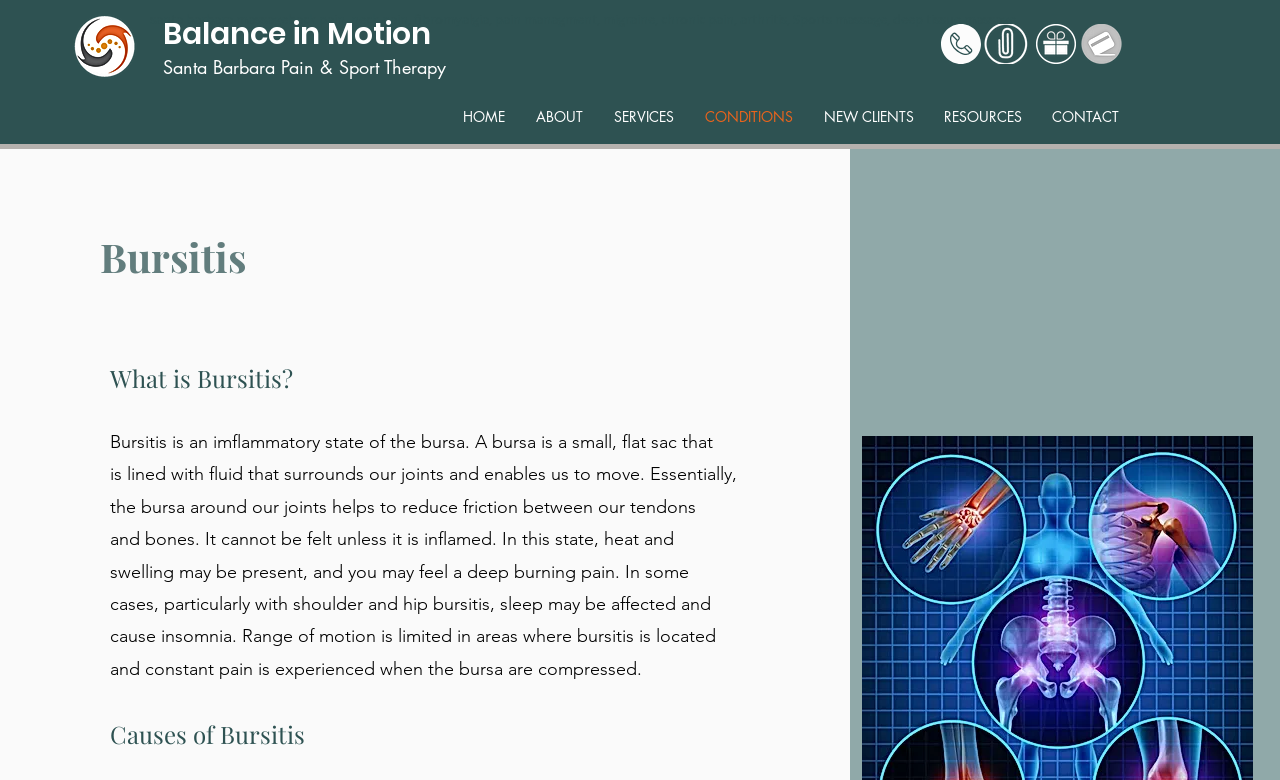What is the name of the therapy center?
Provide a concise answer using a single word or phrase based on the image.

Balance in Motion